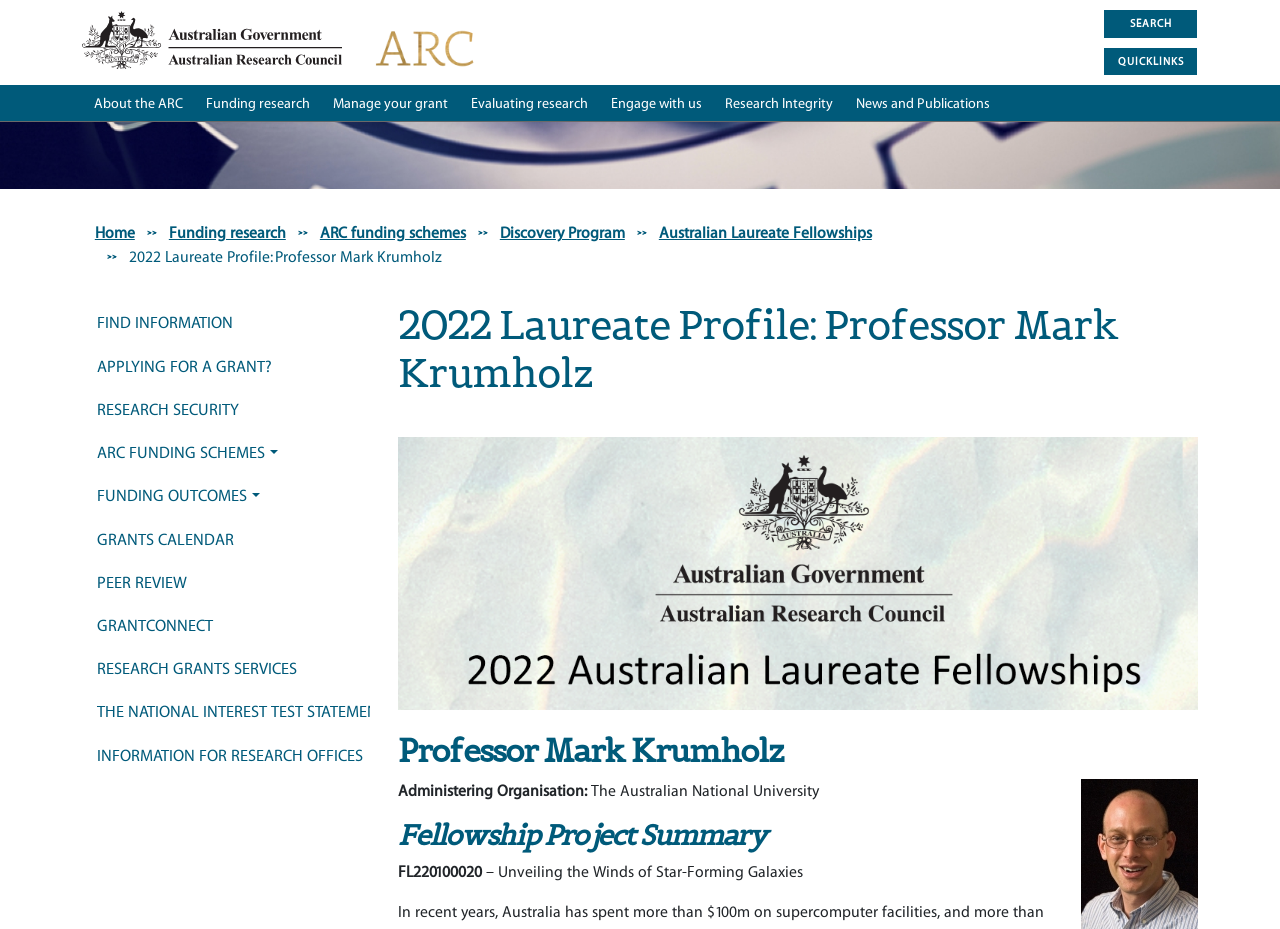Given the webpage screenshot, identify the bounding box of the UI element that matches this description: "The National Interest Test statement".

[0.066, 0.743, 0.3, 0.79]